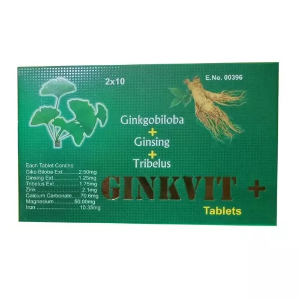How many tablets are included in the pack?
Please give a detailed and elaborate explanation in response to the question.

According to the packaging, a total of 20 tablets are included in the pack, which suggests that the product is designed to provide a sufficient supply for a certain period of time.